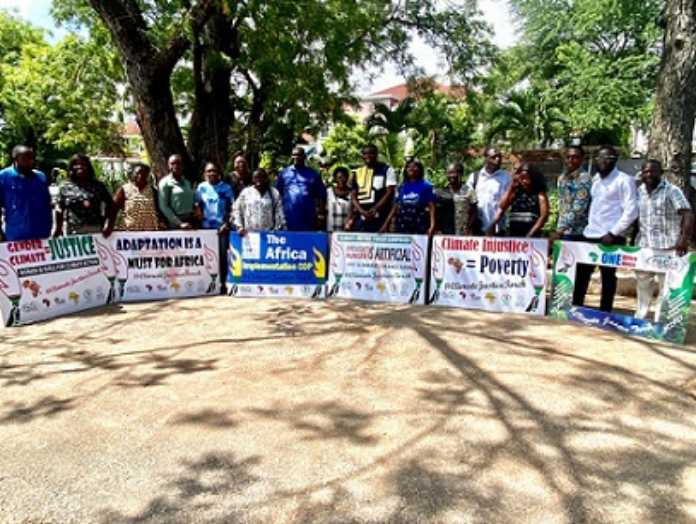Based on what you see in the screenshot, provide a thorough answer to this question: What is the significance of the gathering?

The gathering appears to be part of a larger initiative leading up to the UN's Conference of Parties (COP), emphasizing the importance of addressing climate change and its impact on the continent’s future.